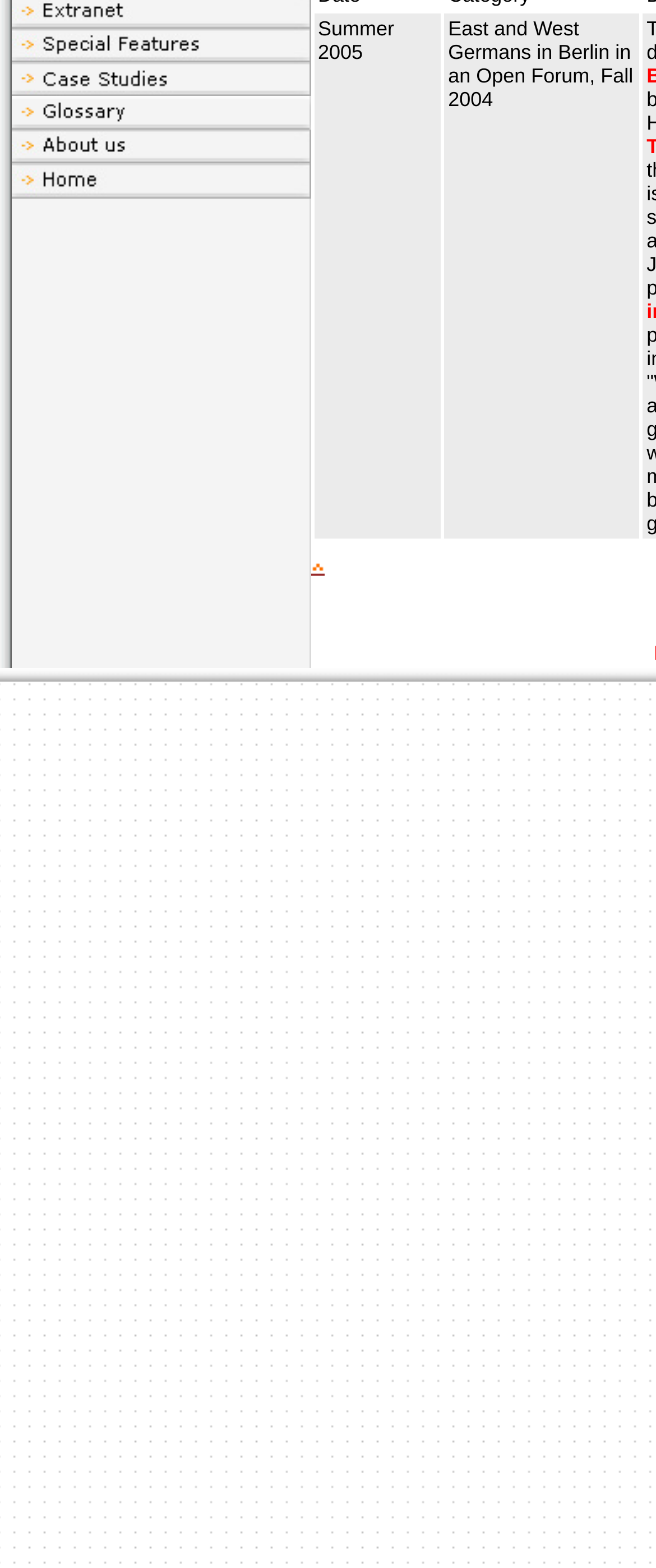Identify the bounding box of the HTML element described here: "alt="Glossary" name="Image91"". Provide the coordinates as four float numbers between 0 and 1: [left, top, right, bottom].

[0.018, 0.069, 0.474, 0.087]